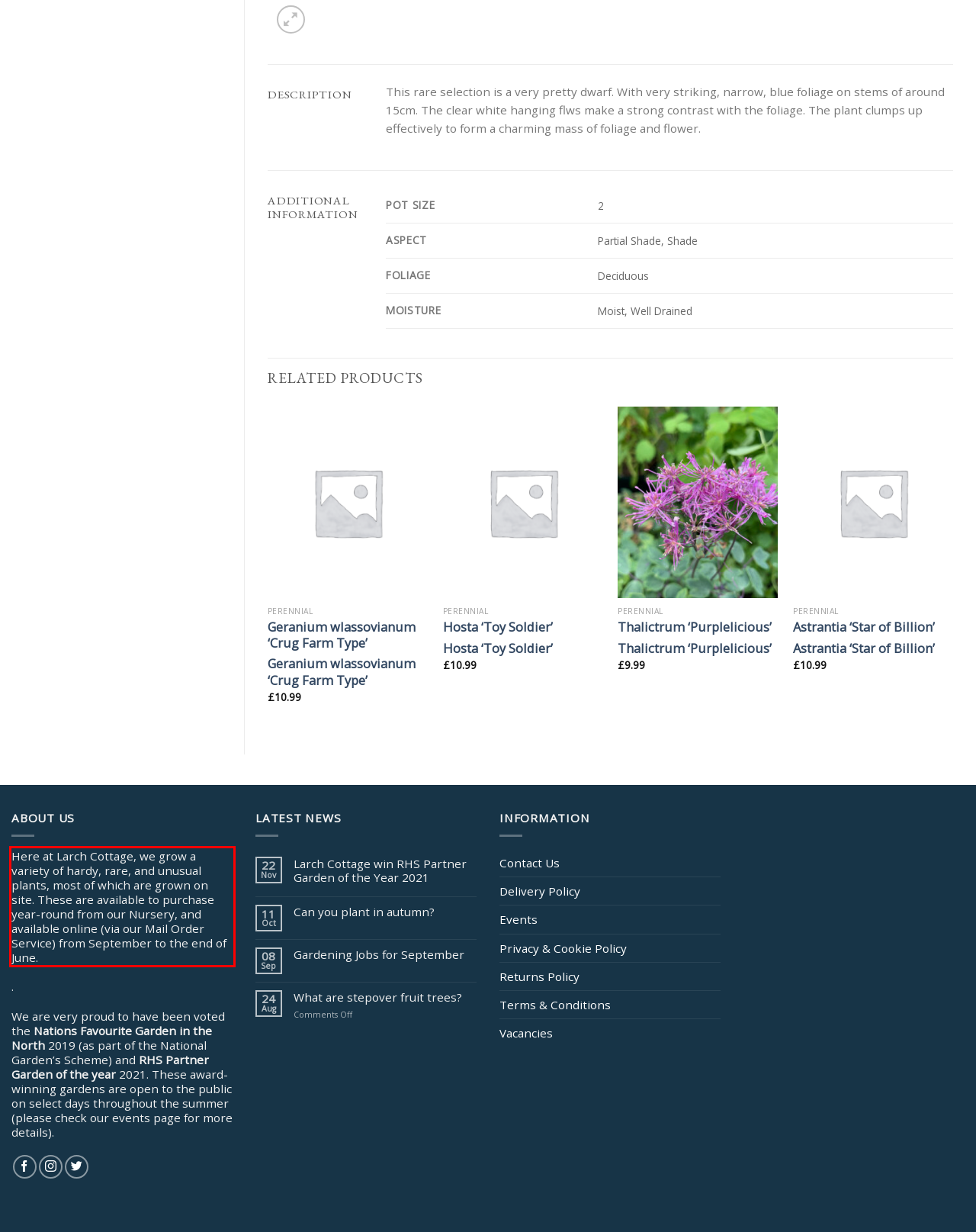Please identify and extract the text content from the UI element encased in a red bounding box on the provided webpage screenshot.

Here at Larch Cottage, we grow a variety of hardy, rare, and unusual plants, most of which are grown on site. These are available to purchase year-round from our Nursery, and available online (via our Mail Order Service) from September to the end of June.